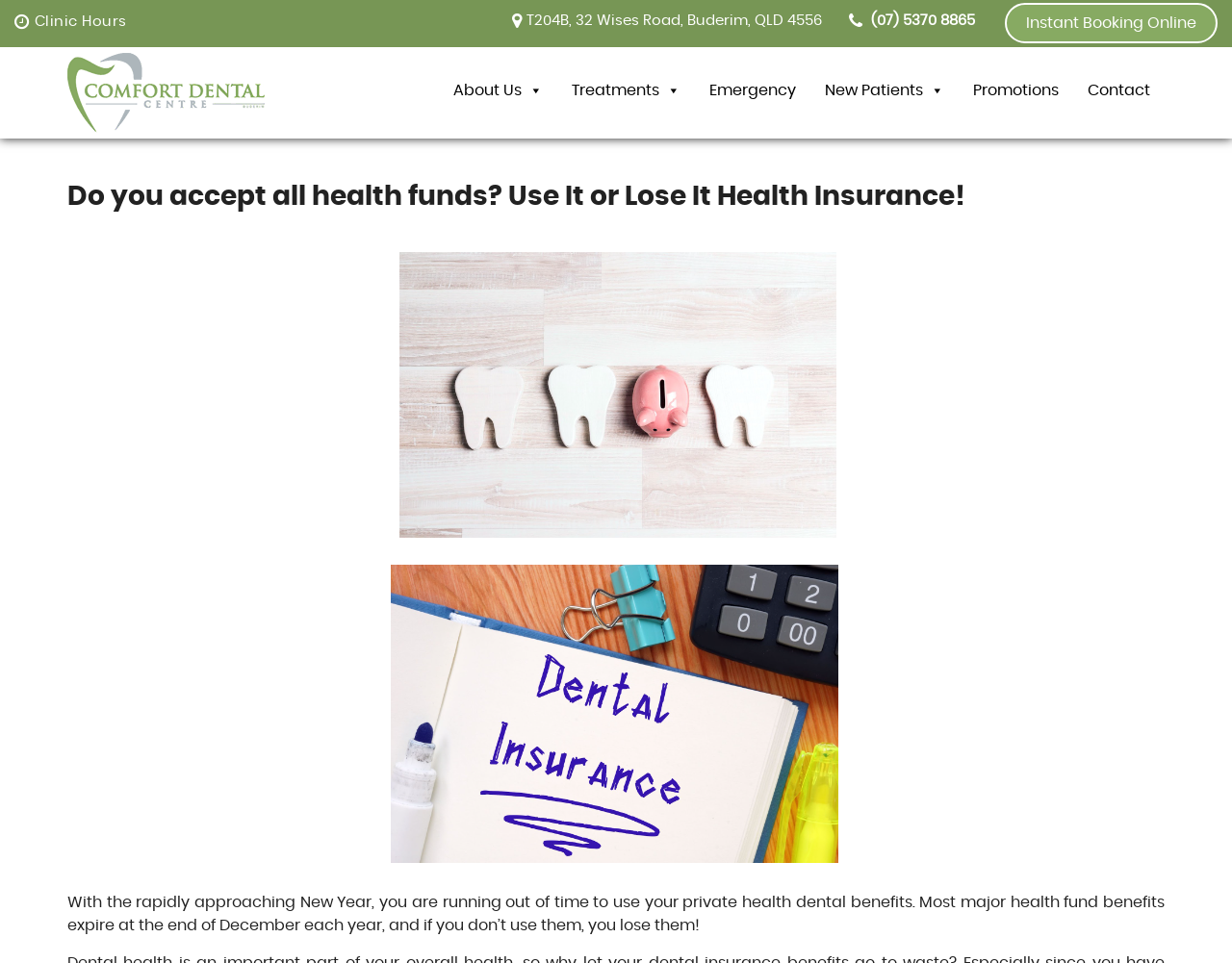Extract the main headline from the webpage and generate its text.

Do you accept all health funds? Use It or Lose It Health Insurance!